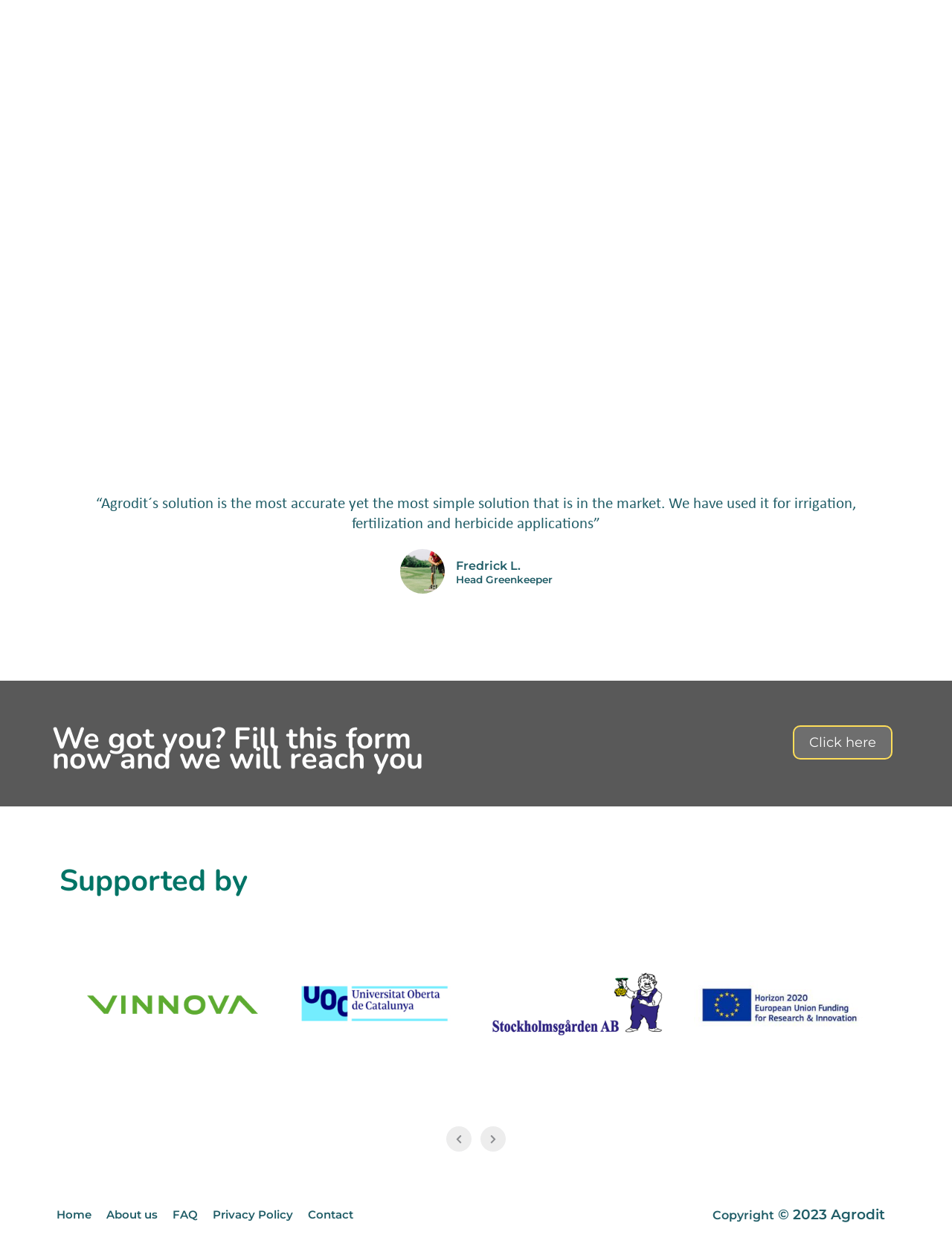What is the copyright year?
Give a one-word or short-phrase answer derived from the screenshot.

2023